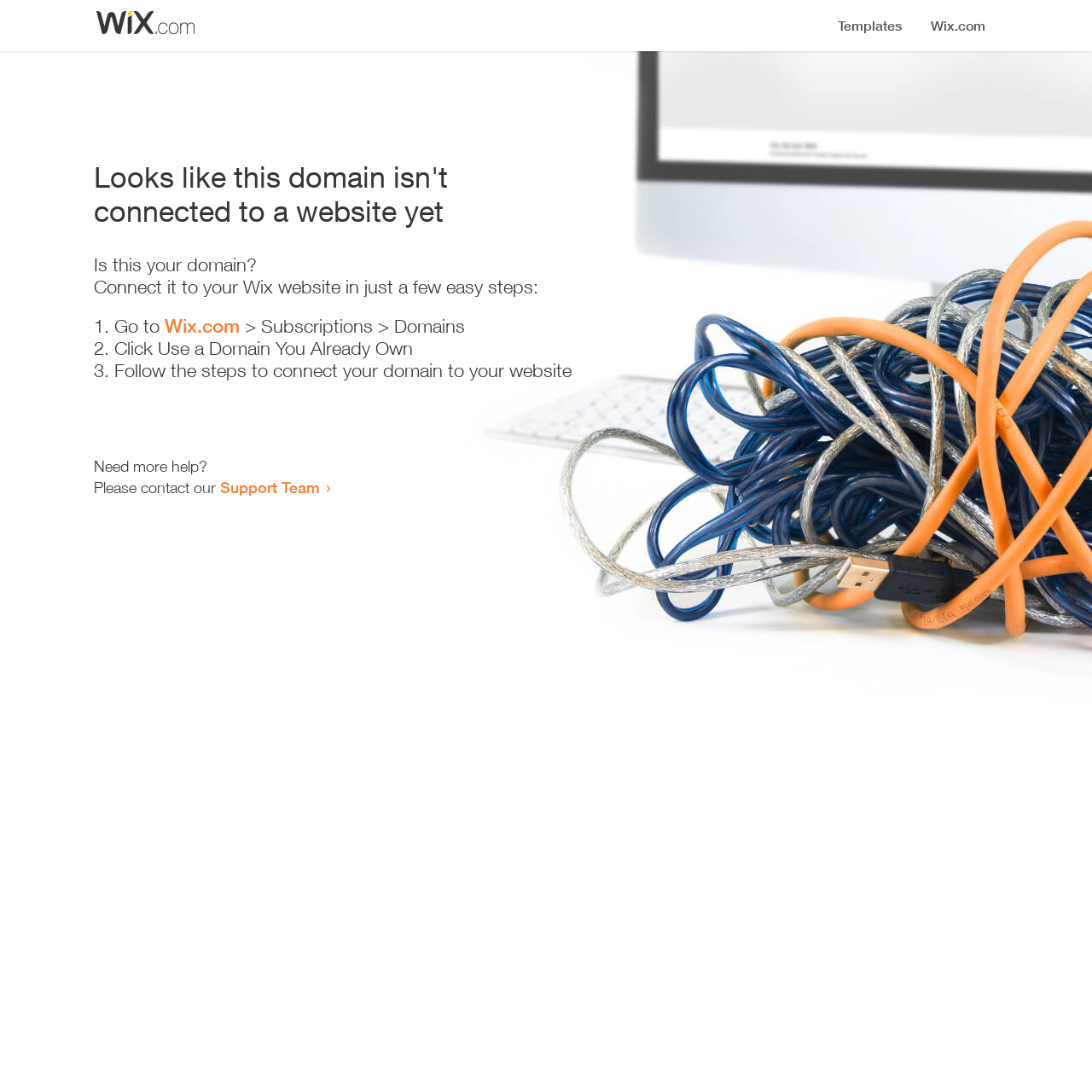Find the coordinates for the bounding box of the element with this description: "Services".

None